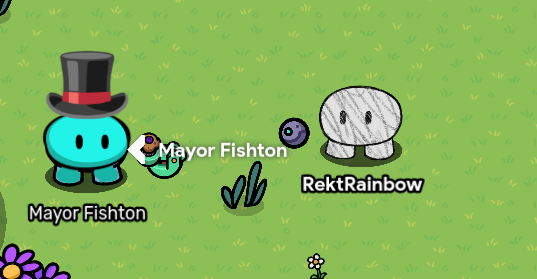What is the atmosphere of the scene?
Please provide a single word or phrase as your answer based on the screenshot.

Playful